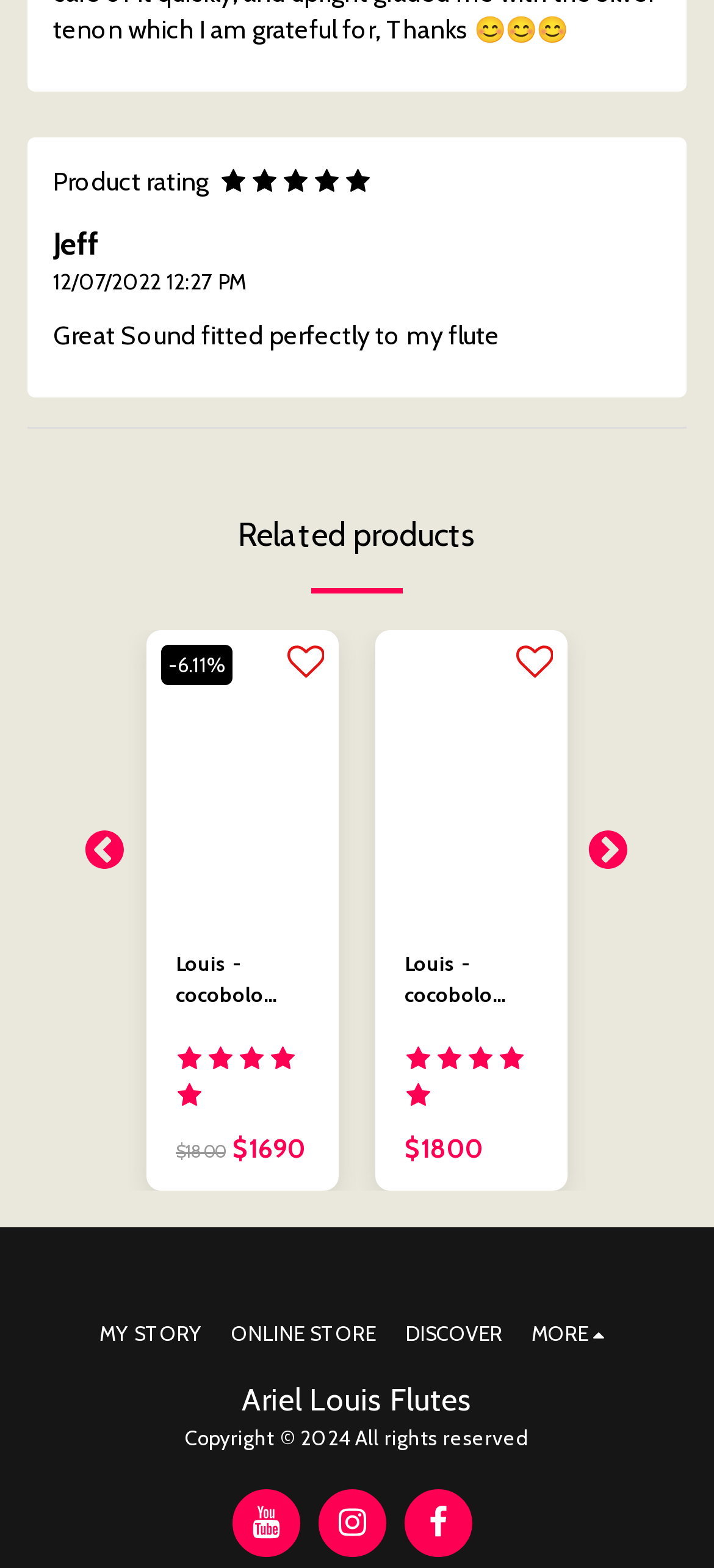Please locate the bounding box coordinates of the region I need to click to follow this instruction: "Read customer review".

[0.074, 0.145, 0.926, 0.167]